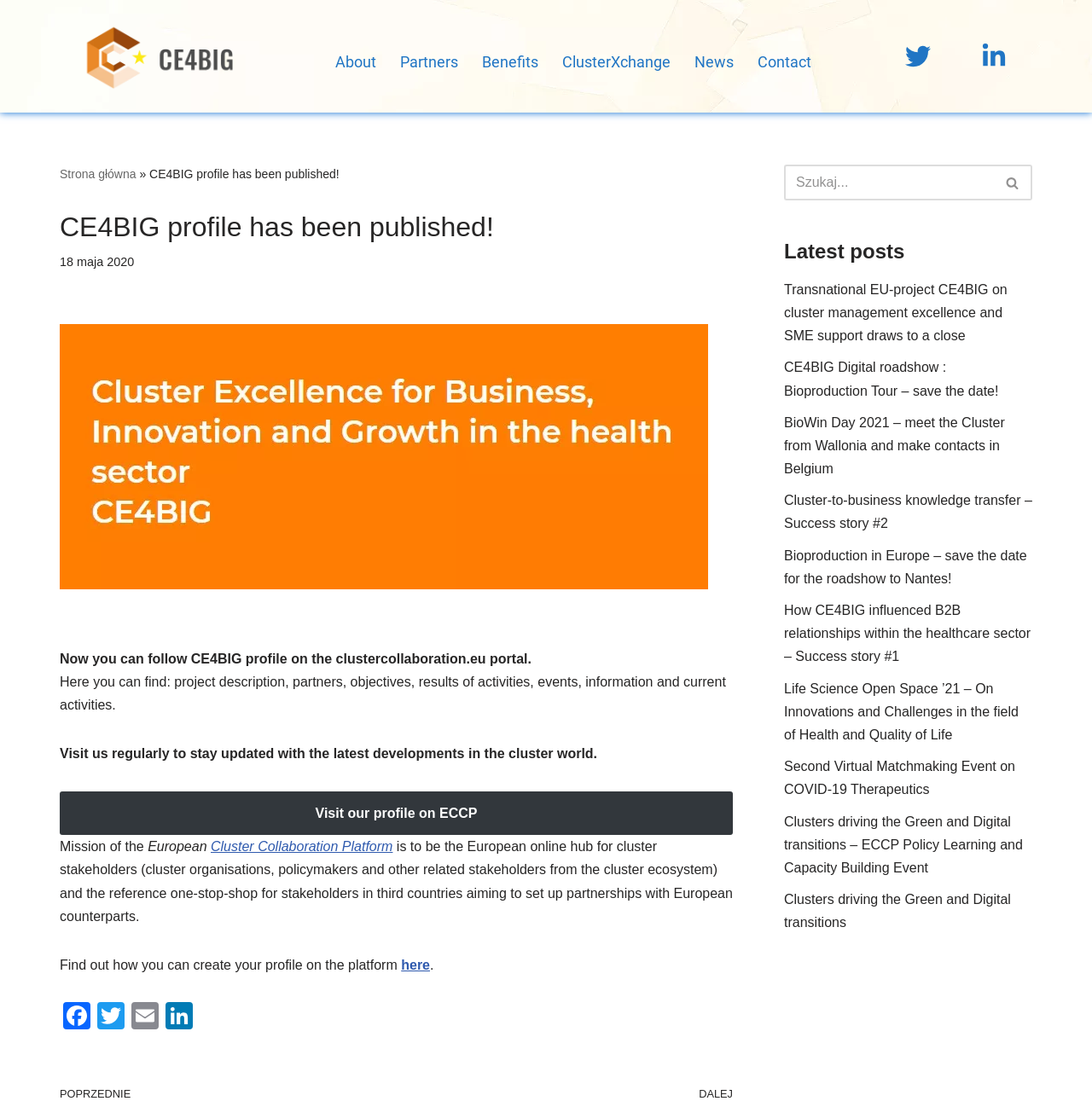Please specify the bounding box coordinates of the clickable region necessary for completing the following instruction: "Follow CE4BIG on Facebook". The coordinates must consist of four float numbers between 0 and 1, i.e., [left, top, right, bottom].

[0.055, 0.91, 0.086, 0.939]